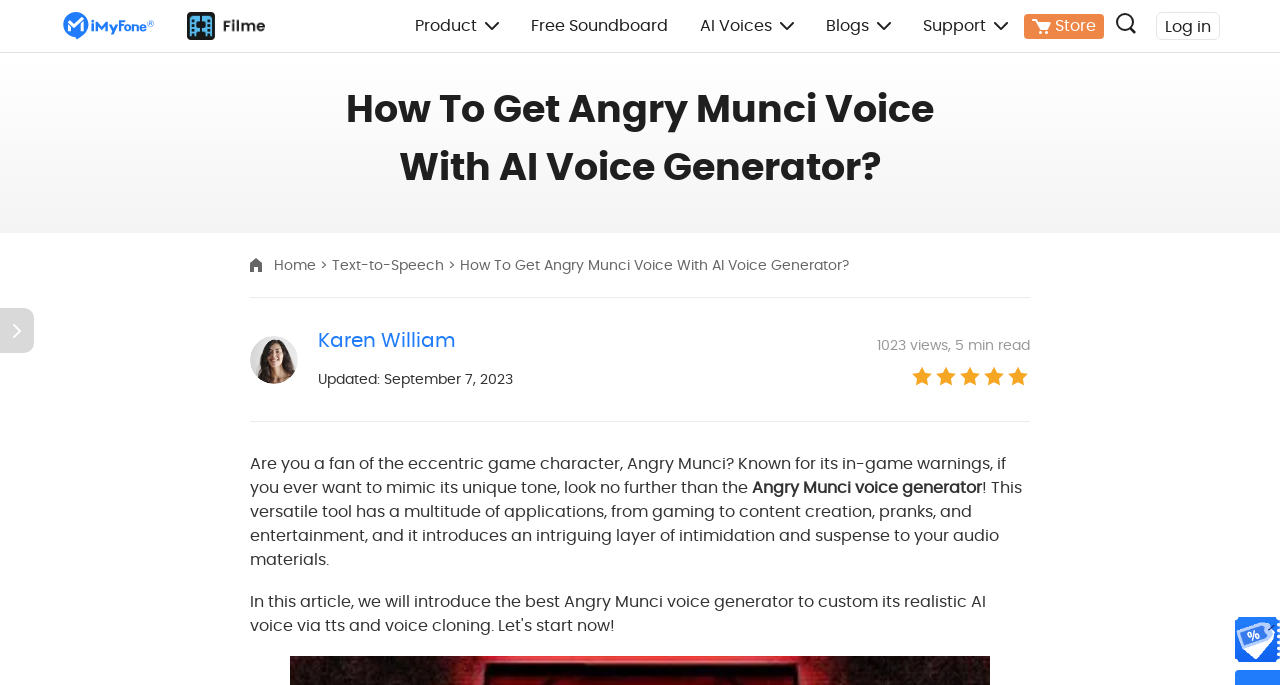Determine the main headline of the webpage and provide its text.

How To Get Angry Munci Voice With AI Voice Generator?